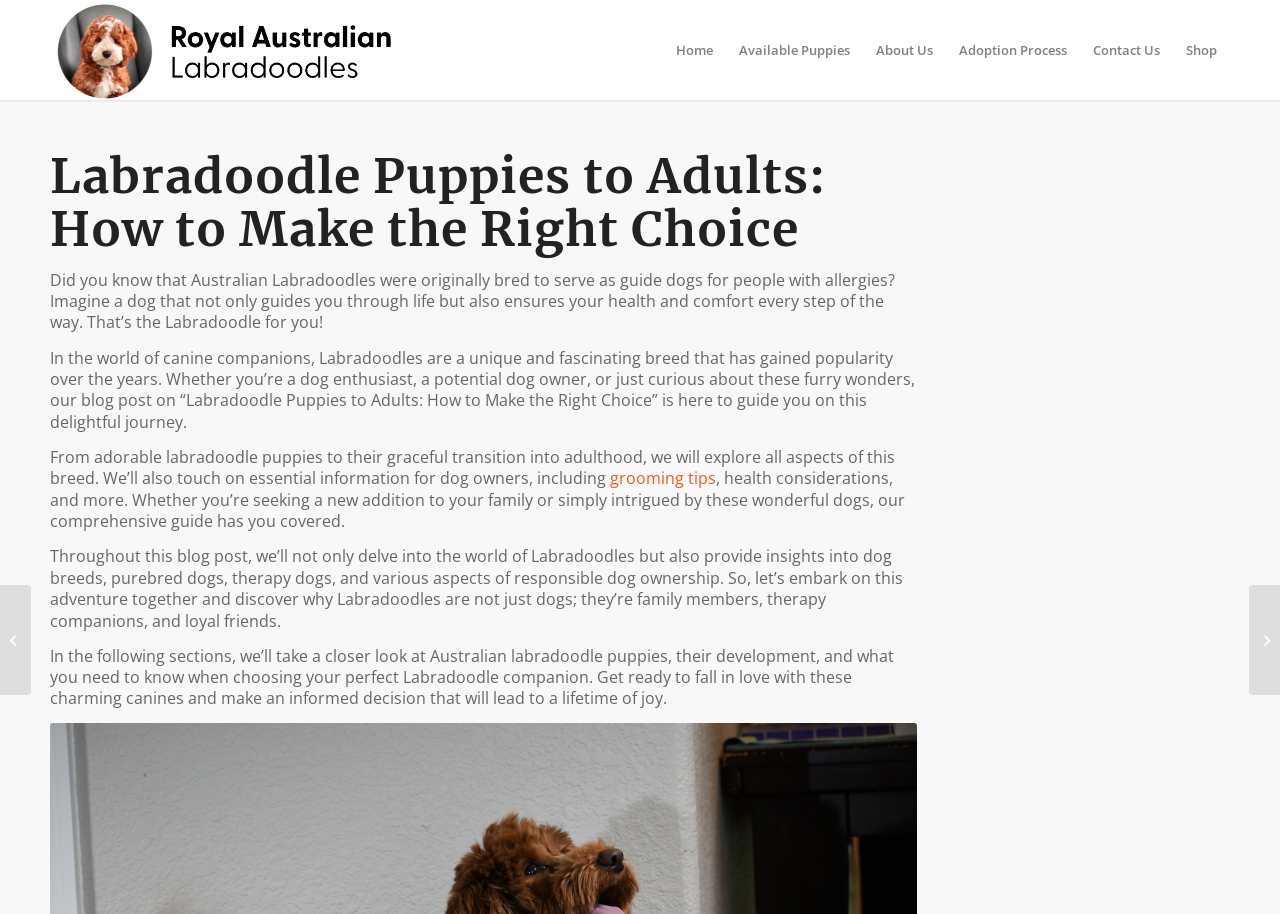Locate the bounding box coordinates of the element to click to perform the following action: 'Read the article about omega-3s and irregular heart beat'. The coordinates should be given as four float values between 0 and 1, in the form of [left, top, right, bottom].

None